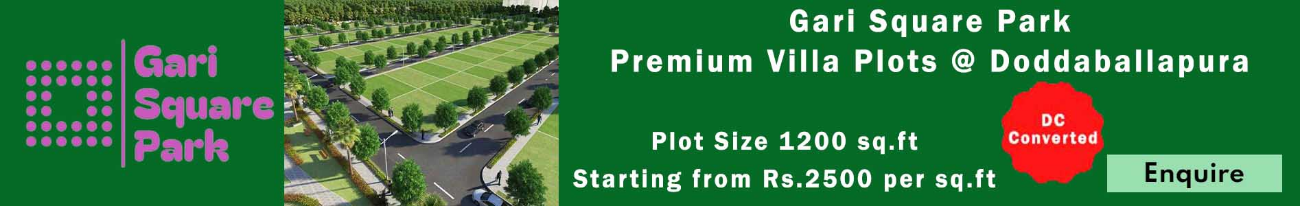What is the status of the project's title?
Please ensure your answer to the question is detailed and covers all necessary aspects.

The caption states that the project is designated as 'DC Converted', ensuring clear titles and hassle-free ownership, which implies that the project's title is clear and free from any issues.